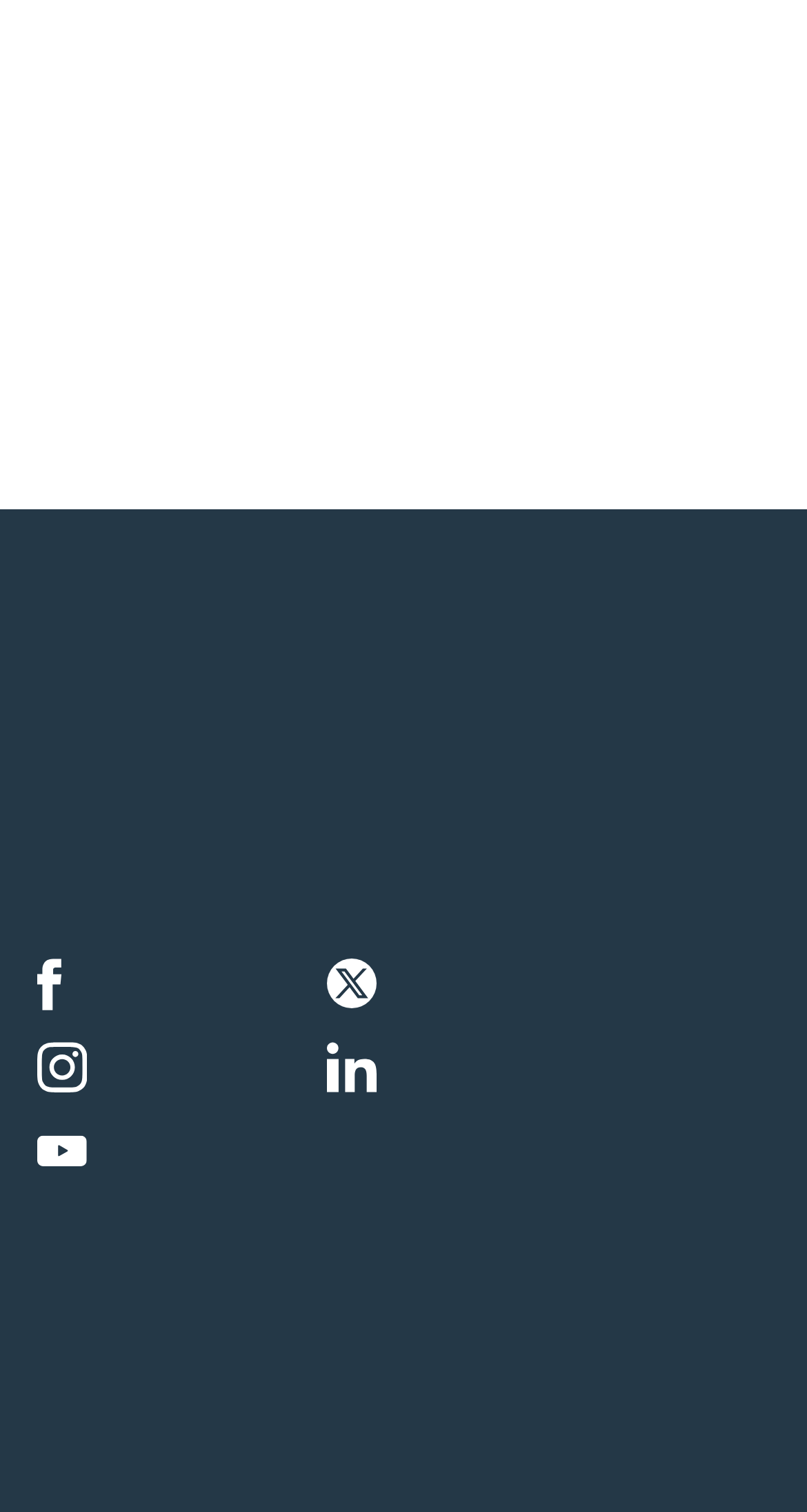Predict the bounding box coordinates of the area that should be clicked to accomplish the following instruction: "Read the privacy policy". The bounding box coordinates should consist of four float numbers between 0 and 1, i.e., [left, top, right, bottom].

[0.047, 0.85, 0.294, 0.894]